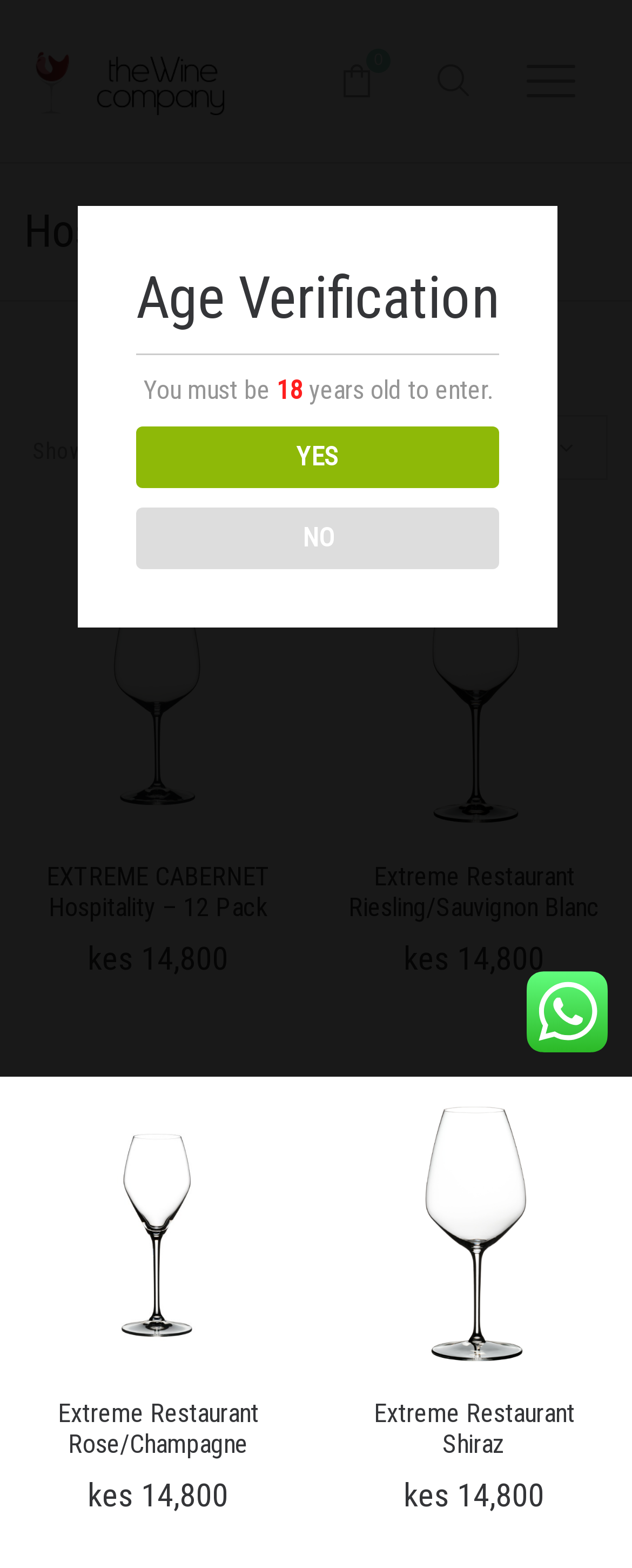Given the description "Extreme Restaurant Riesling/Sauvignon Blanc", determine the bounding box of the corresponding UI element.

[0.551, 0.549, 0.949, 0.588]